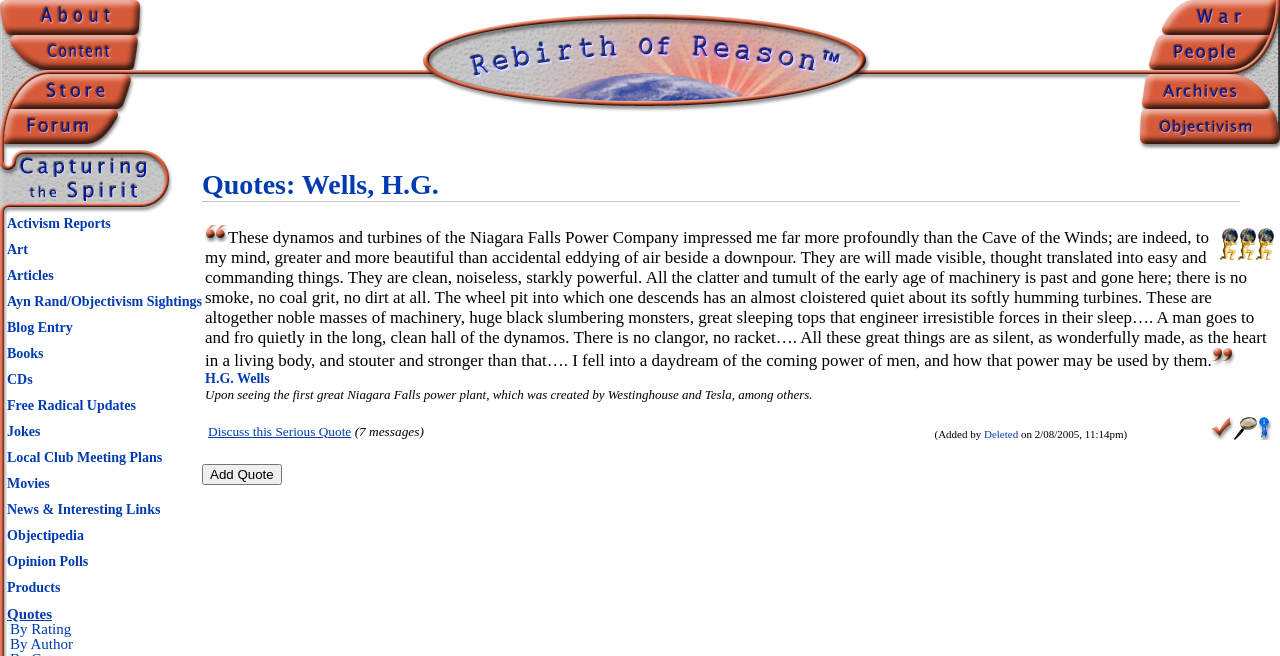How many main sections are there?
Using the image as a reference, answer with just one word or a short phrase.

3